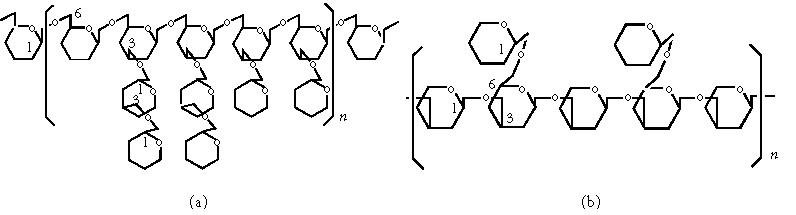Explain what the image portrays in a detailed manner.

The image presents a diagrammatic representation of two repeating units of immunomodulatory β-glucans derived from mushrooms, specifically illustrating structures labeled (a) and (b). β-glucans are polysaccharides known for their bioactive properties, which include enhancing immune response and exhibiting potential antitumor activity. The detailed molecular structures showcase the connection patterns between various glucose units, highlighting the significance of branching in their composition. Such representations are vital for understanding how these compounds interact with immune cells, contributing to their therapeutic effects in healthcare, particularly in the context of cancer treatment and immune modulation.